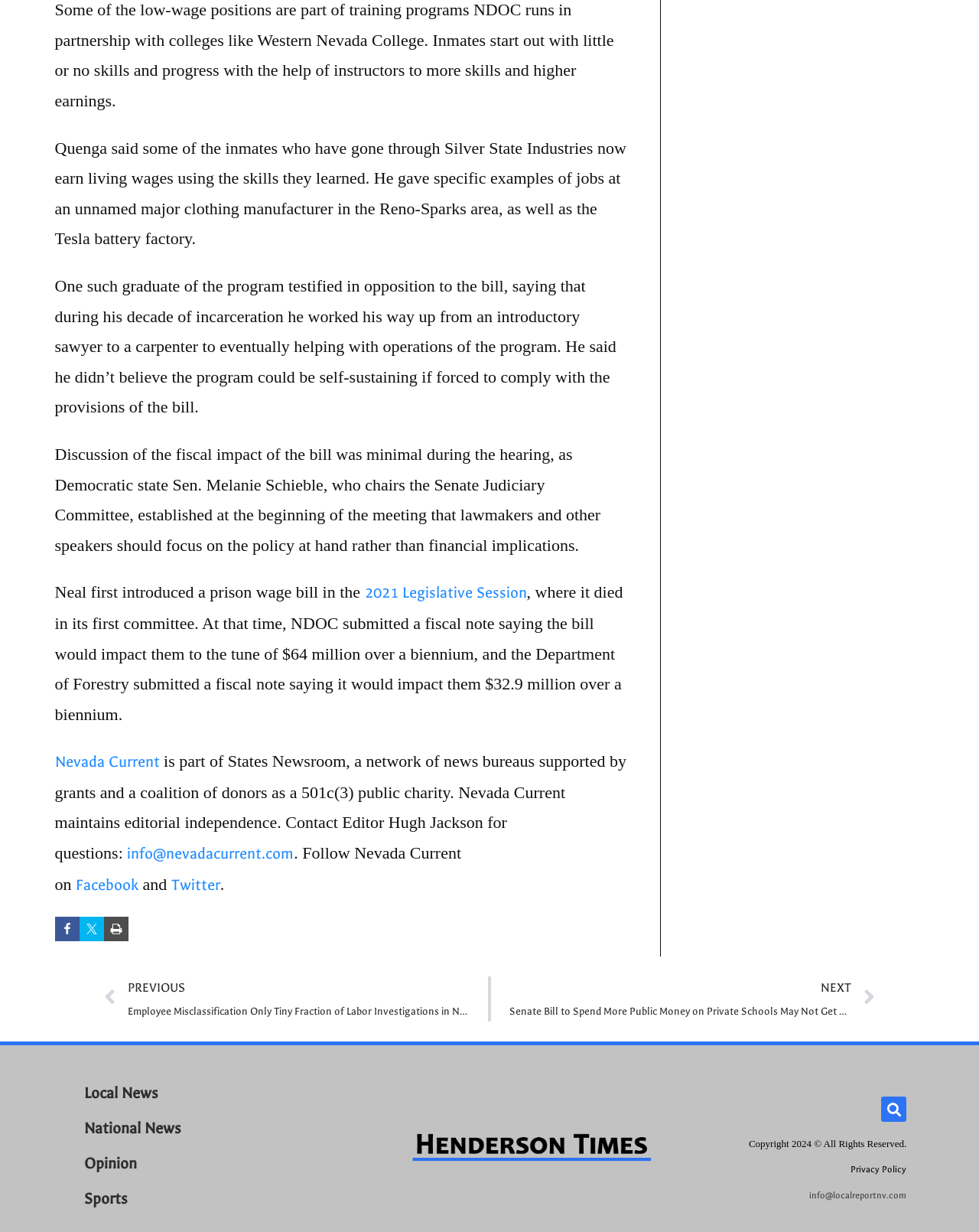Provide a short, one-word or phrase answer to the question below:
What is the email address to contact the editor?

info@nevadacurrent.com